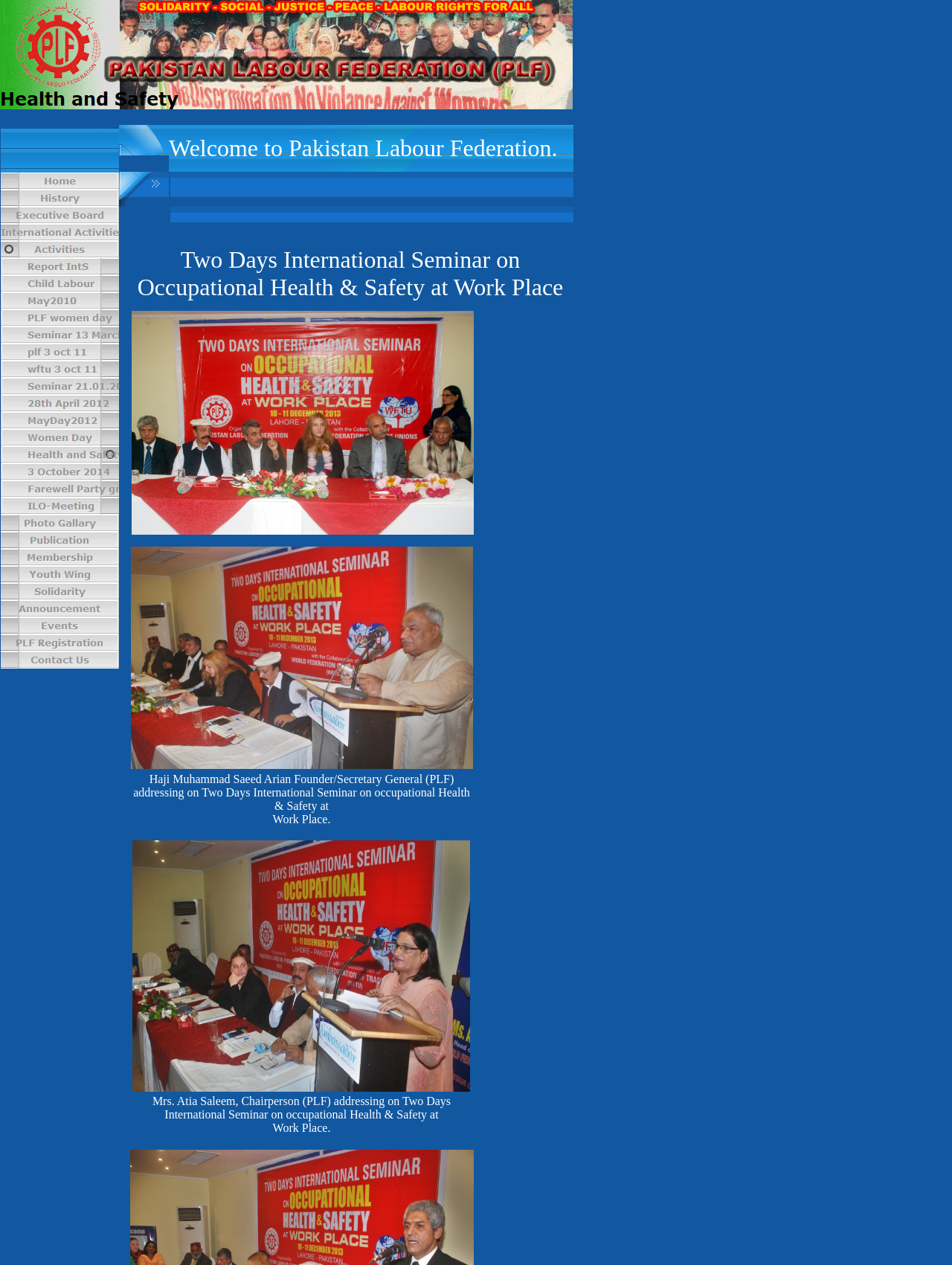Please specify the bounding box coordinates of the area that should be clicked to accomplish the following instruction: "Read about Child Labour". The coordinates should consist of four float numbers between 0 and 1, i.e., [left, top, right, bottom].

[0.001, 0.217, 0.125, 0.231]